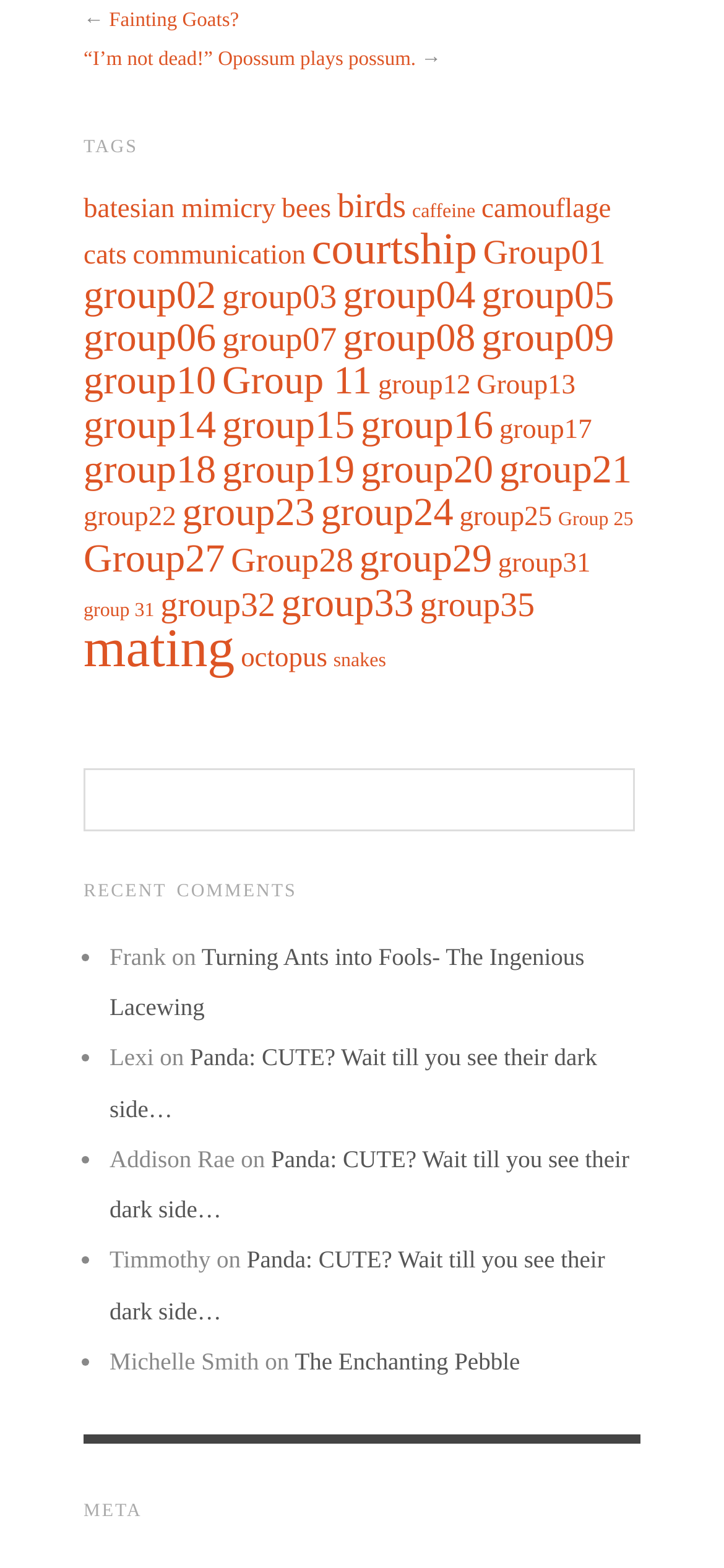Who is the author of the comment 'Turning Ants into Fools- The Ingenious Lacewing'?
Examine the image and provide an in-depth answer to the question.

In the 'RECENT COMMENTS' section, I found a comment with the title 'Turning Ants into Fools- The Ingenious Lacewing' and the author's name 'Frank' next to it.